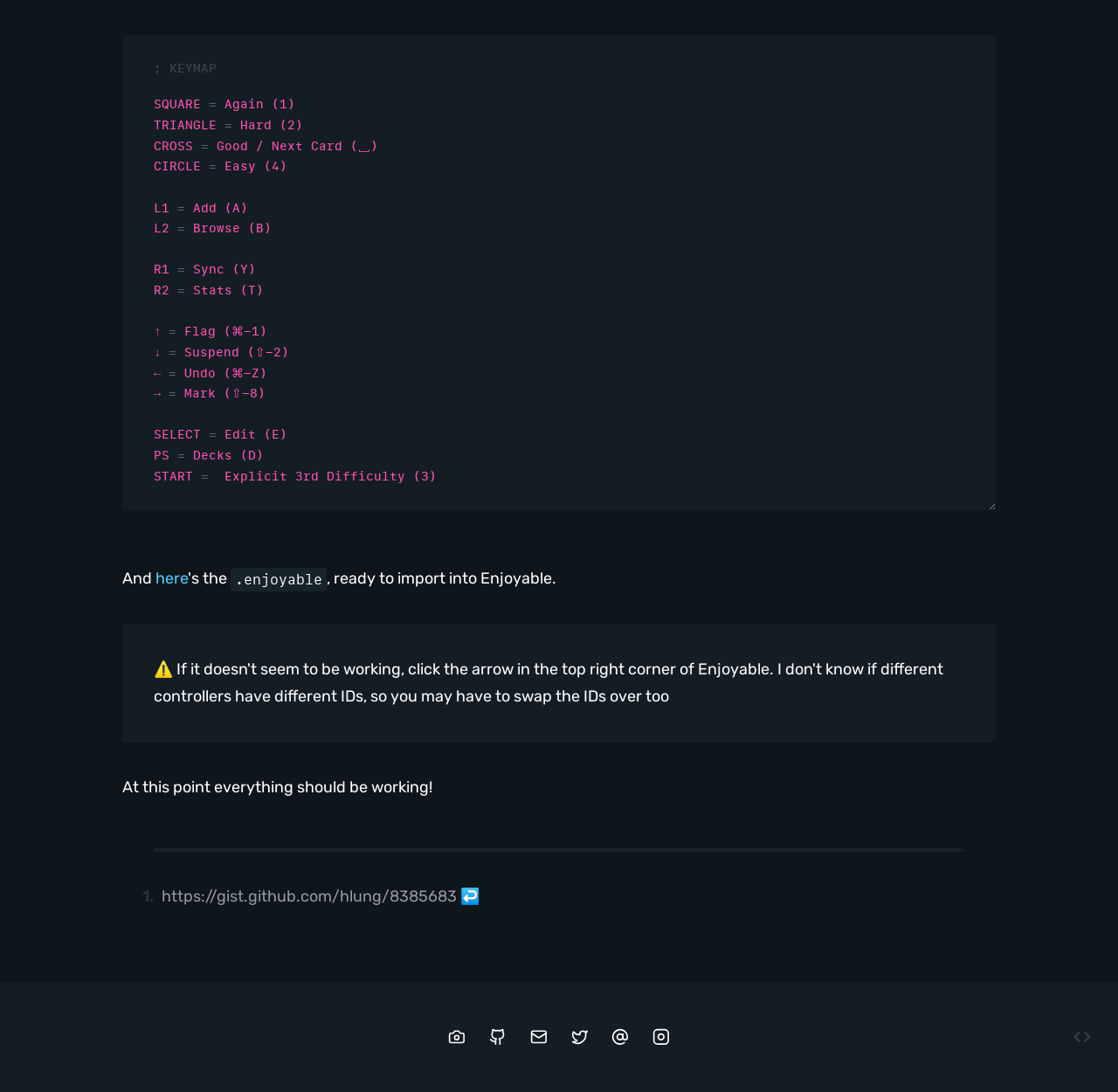What is the last action listed?
Could you answer the question with a detailed and thorough explanation?

The last action listed is 'Back to content', which is indicated by the link element with the text 'Back to content' at coordinates [0.411, 0.812, 0.429, 0.83].